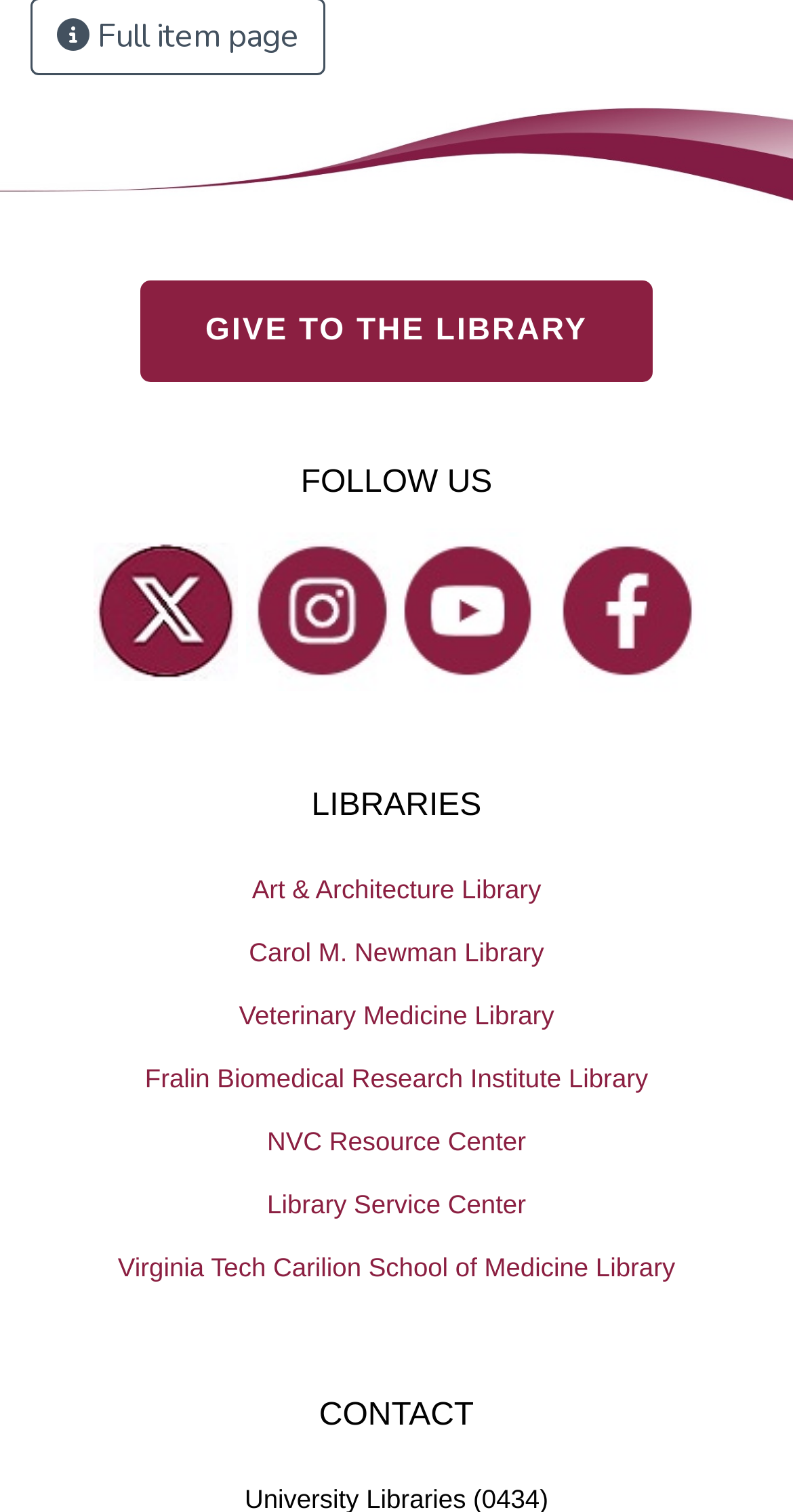Please answer the following question using a single word or phrase: 
What is the name of the first library listed?

Art & Architecture Library